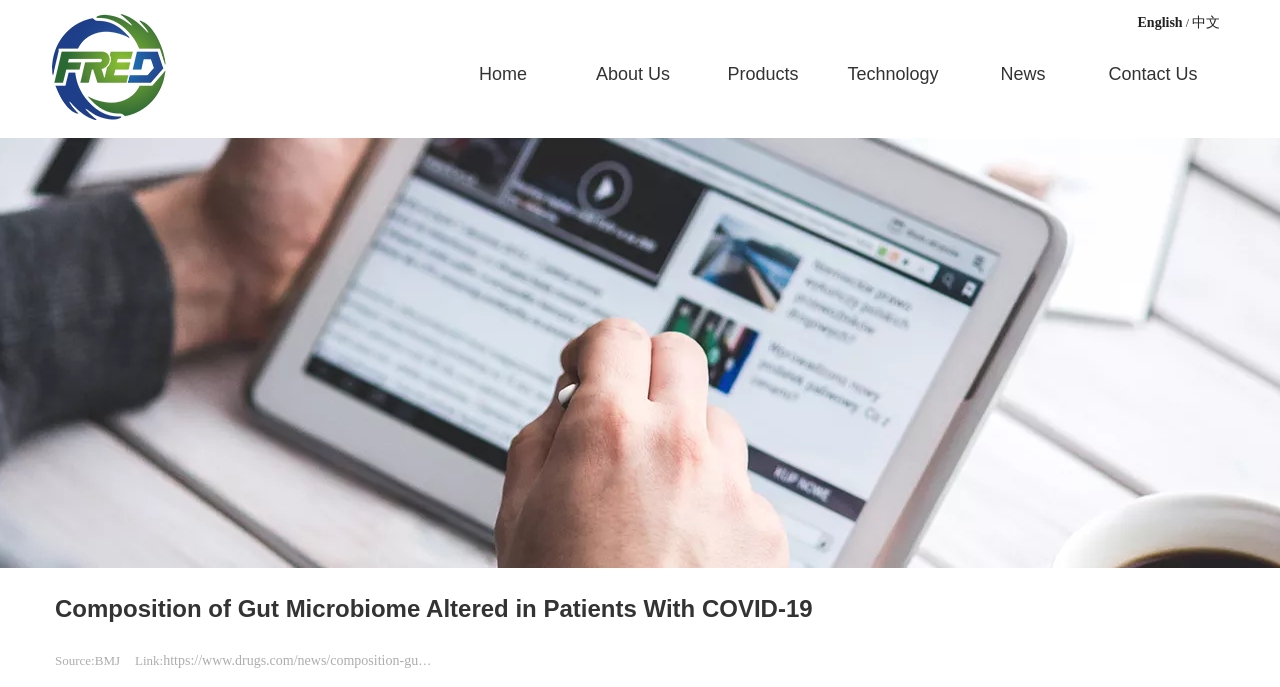Determine the bounding box coordinates for the area that needs to be clicked to fulfill this task: "View Products". The coordinates must be given as four float numbers between 0 and 1, i.e., [left, top, right, bottom].

[0.557, 0.06, 0.635, 0.157]